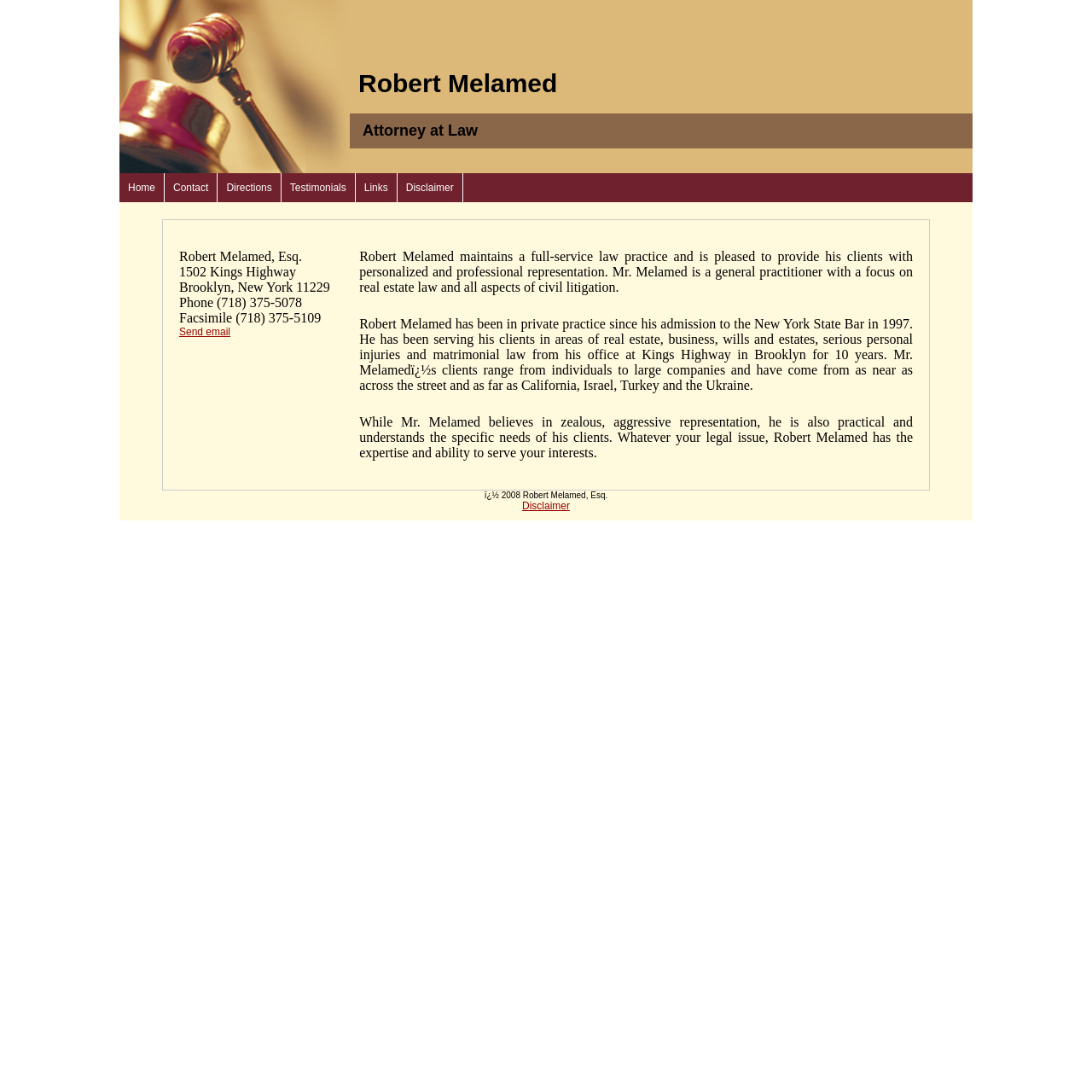Using the element description: "Send email", determine the bounding box coordinates for the specified UI element. The coordinates should be four float numbers between 0 and 1, [left, top, right, bottom].

[0.164, 0.298, 0.211, 0.309]